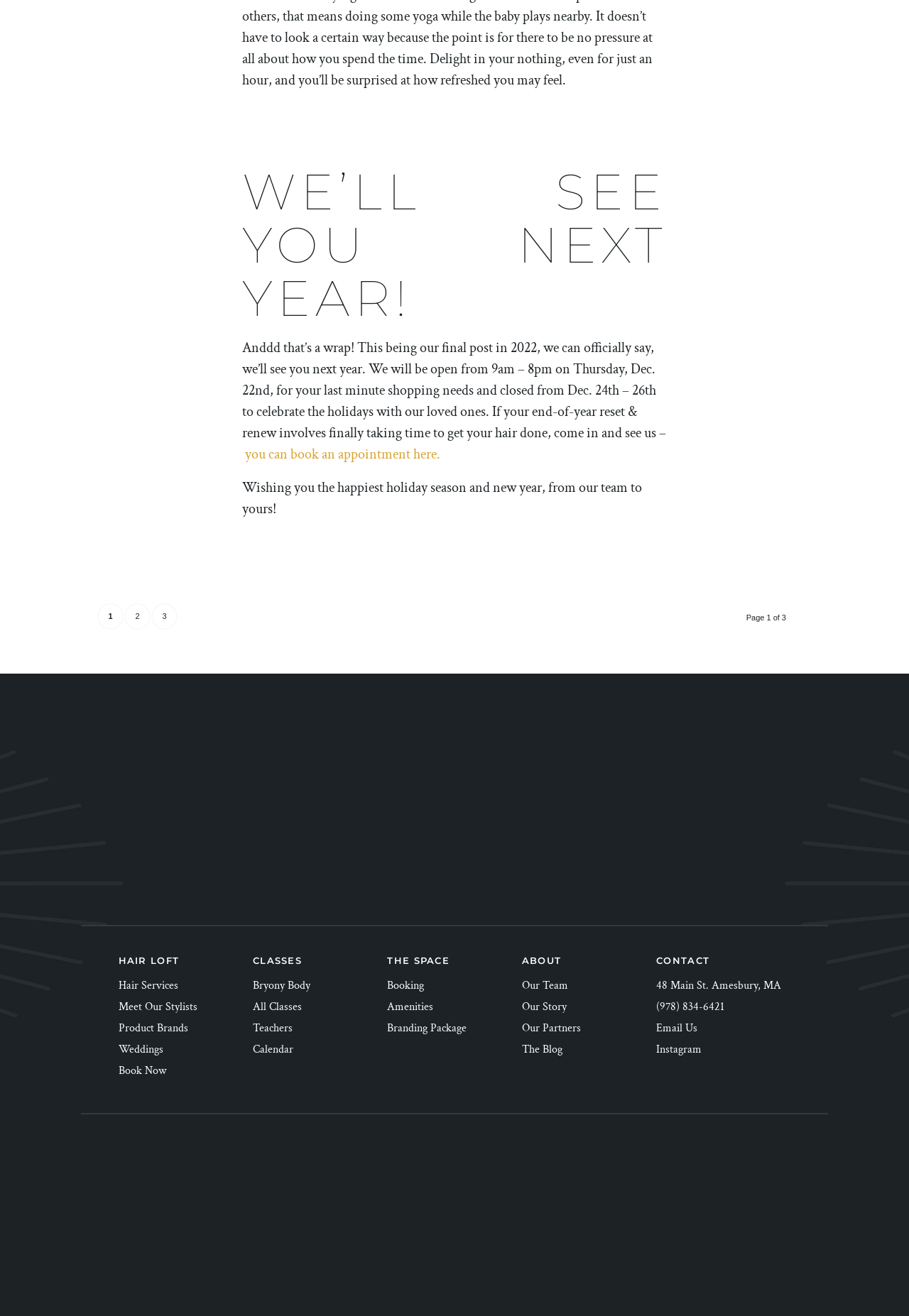Determine the bounding box coordinates of the element's region needed to click to follow the instruction: "Contact us". Provide these coordinates as four float numbers between 0 and 1, formatted as [left, top, right, bottom].

[0.722, 0.76, 0.797, 0.771]